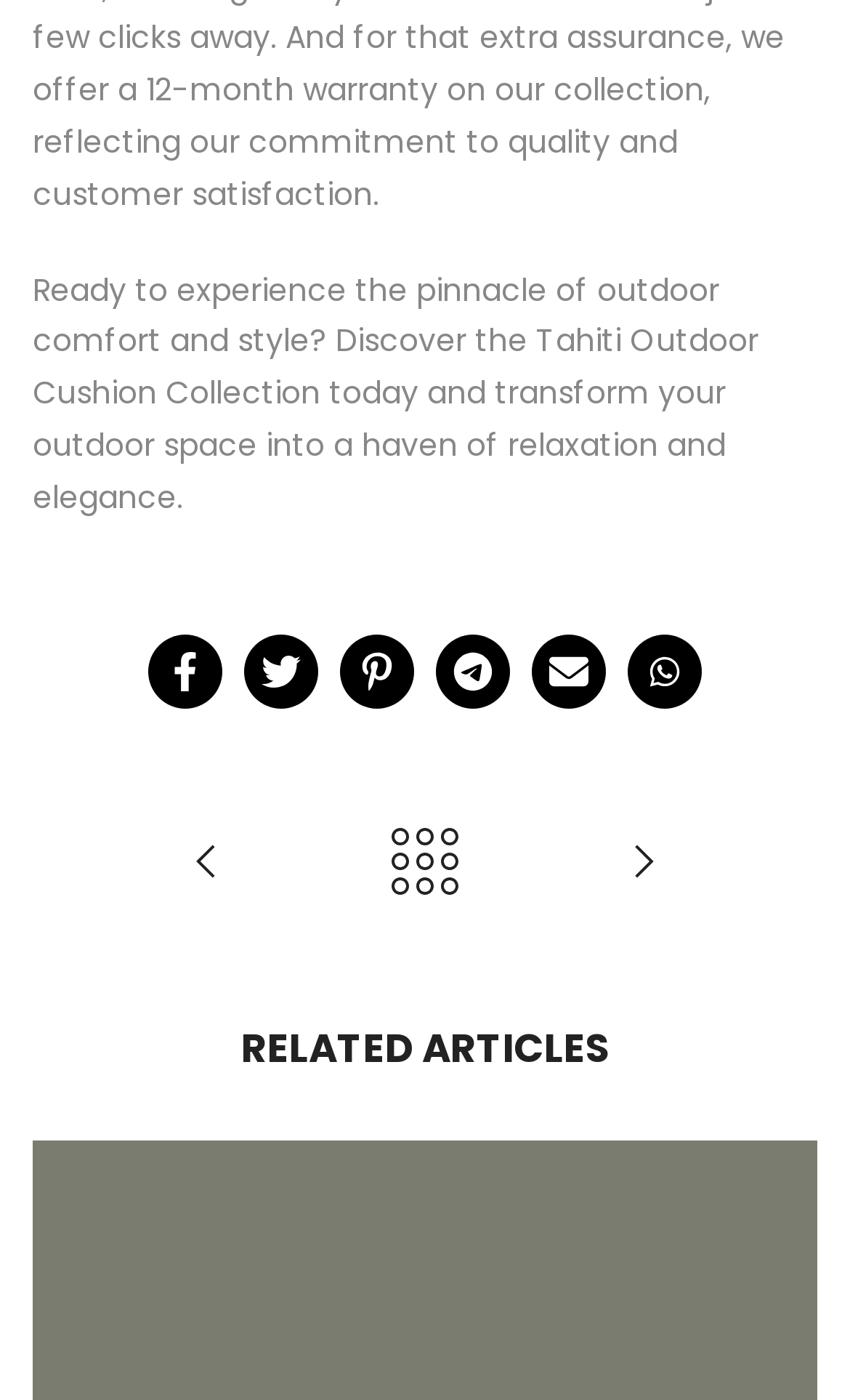Please study the image and answer the question comprehensively:
How many related articles are displayed?

I counted the number of links under the 'RELATED ARTICLES' heading, which are 'Captivating Tranquillity: Transform Your Outdoor Area into a Mediterranean-Inspired Retreat', 'Back to News', and 'The Serene Charm of Sage Green: Elevate Your Outdoor Space with Trending Sage Green Cushions'. There are 3 related articles displayed.